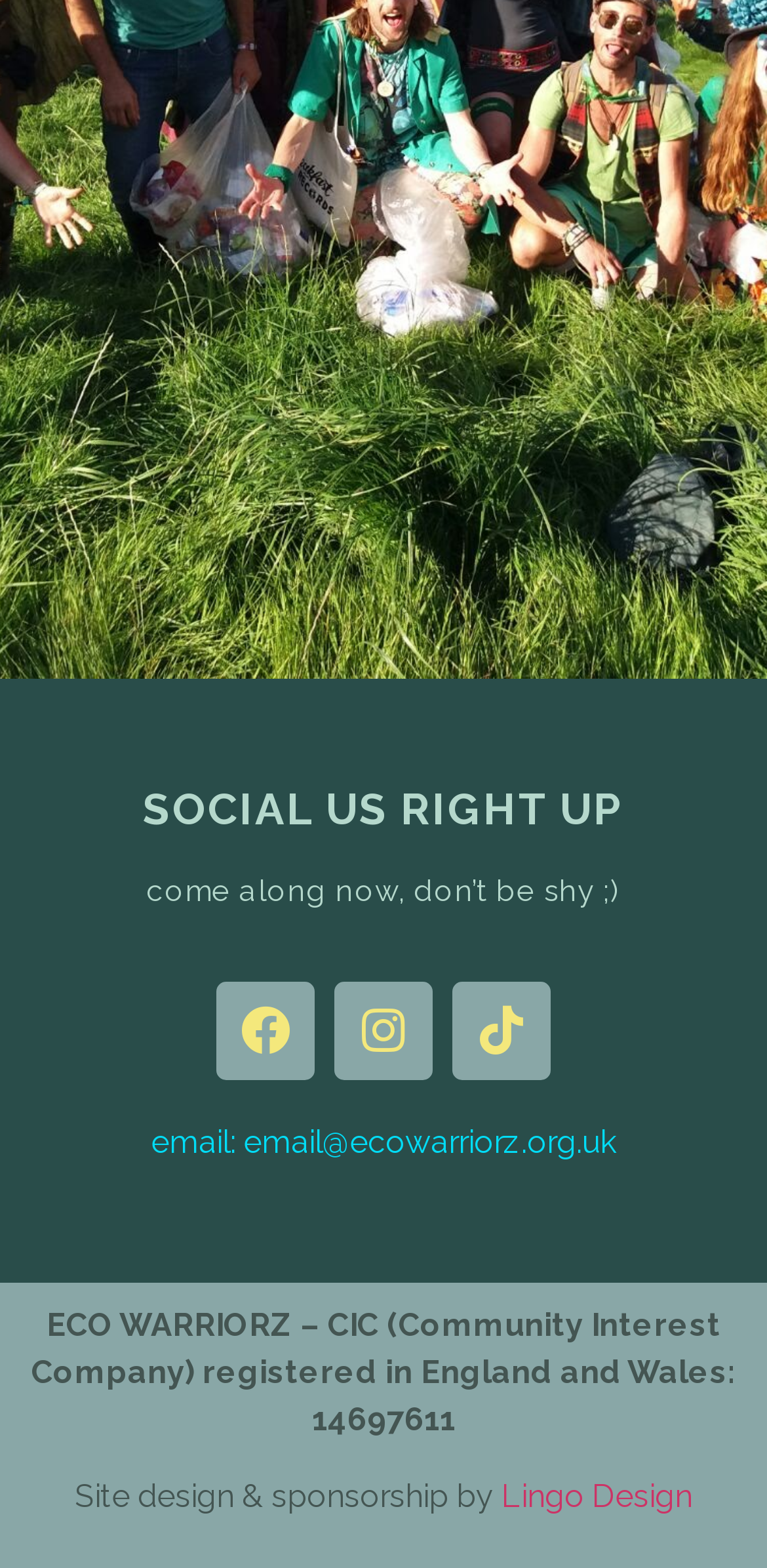Examine the screenshot and answer the question in as much detail as possible: What type of company is ECO WARRIORZ?

I inferred this answer by looking at the StaticText element with the text 'ECO WARRIORZ – CIC (Community Interest Company) registered in England and Wales: 14697611', which suggests that ECO WARRIORZ is a Community Interest Company.